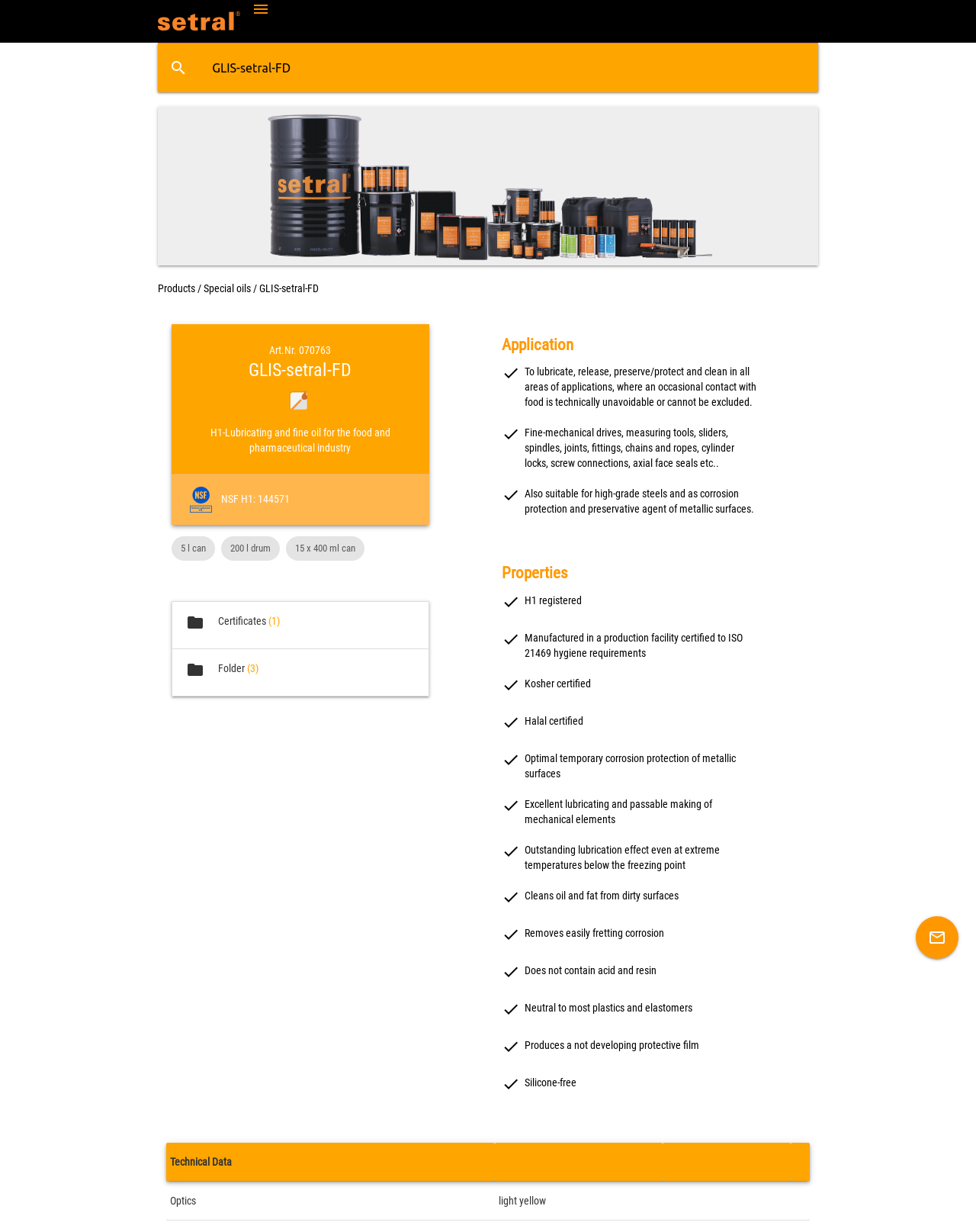Is the product suitable for high-grade steels?
Provide a detailed and well-explained answer to the question.

The suitability of the product for high-grade steels can be found in the StaticText element with the text 'Also suitable for high-grade steels and as corrosion protection and preservative agent of metallic surfaces.' located at [0.537, 0.396, 0.772, 0.418].